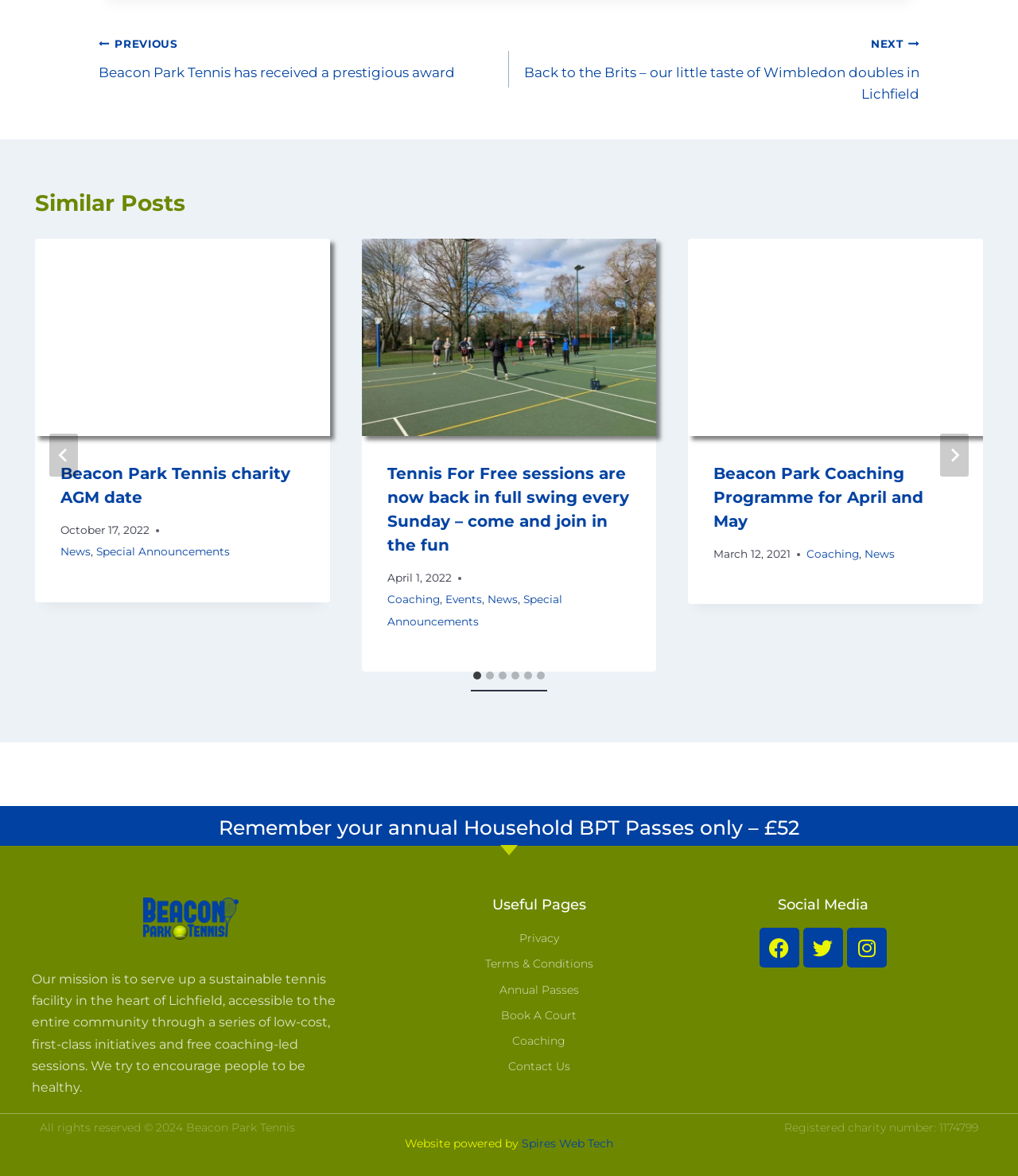Find the bounding box coordinates of the clickable area that will achieve the following instruction: "Click on the 'Beacon Park Tennis charity AGM date' link".

[0.034, 0.203, 0.324, 0.37]